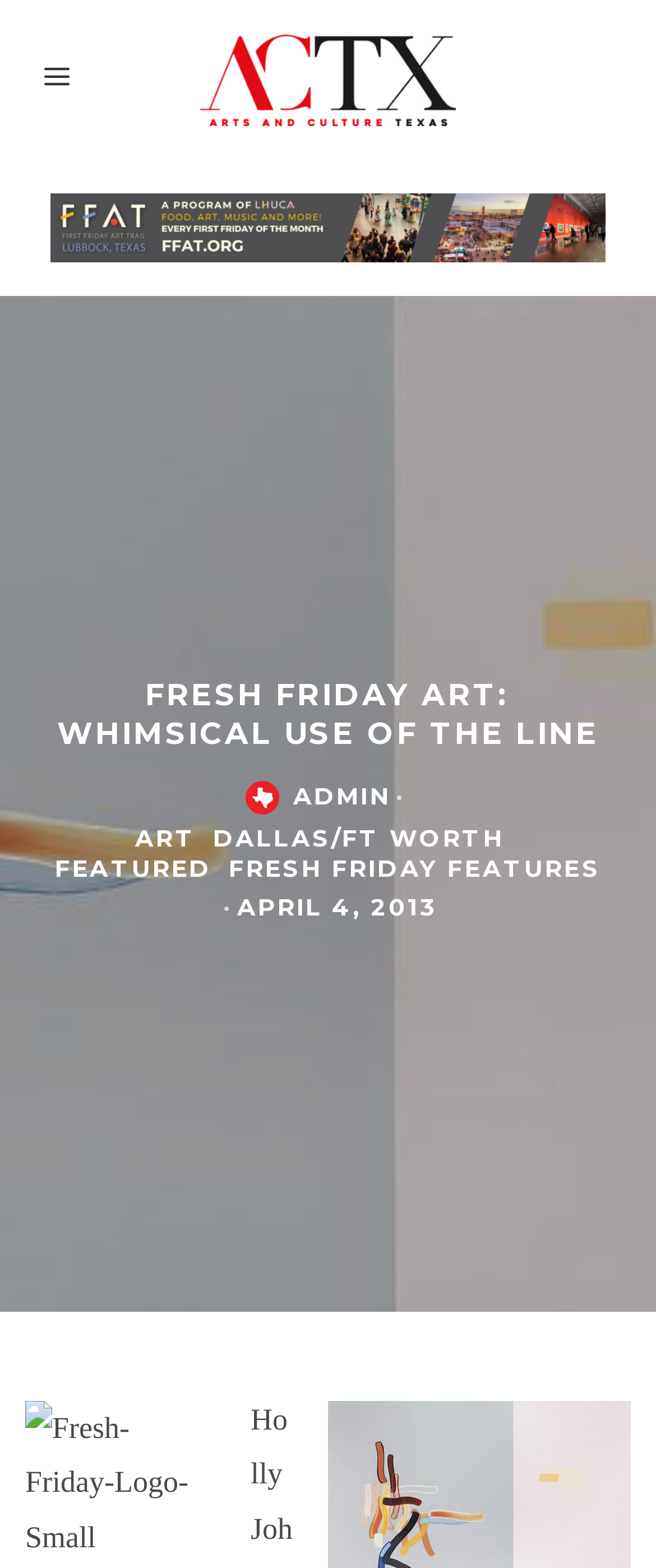Give a concise answer using only one word or phrase for this question:
Is there an image in the top-right section?

Yes